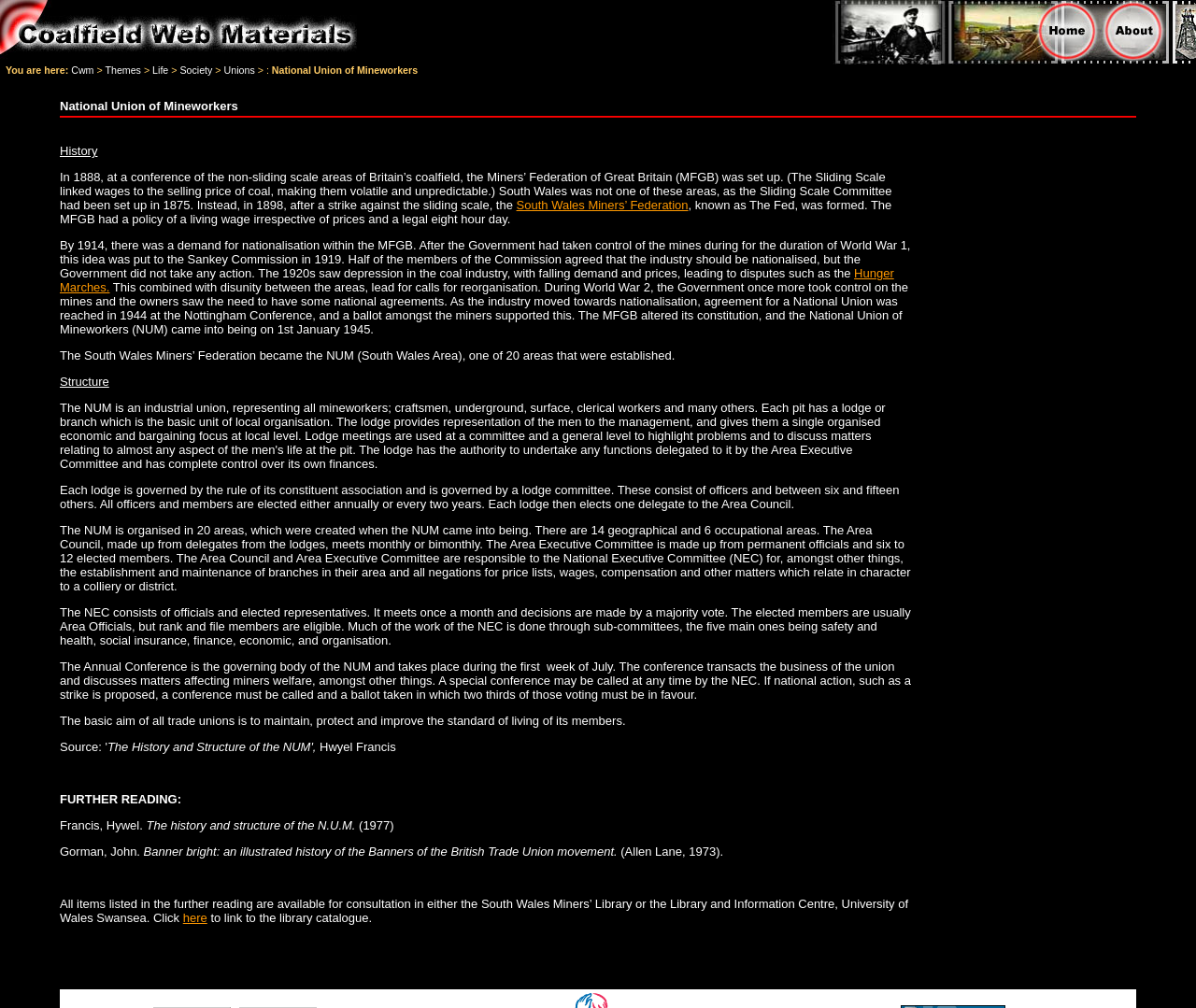What is the name of the union formed in 1898?
Based on the screenshot, provide a one-word or short-phrase response.

South Wales Miners’ Federation